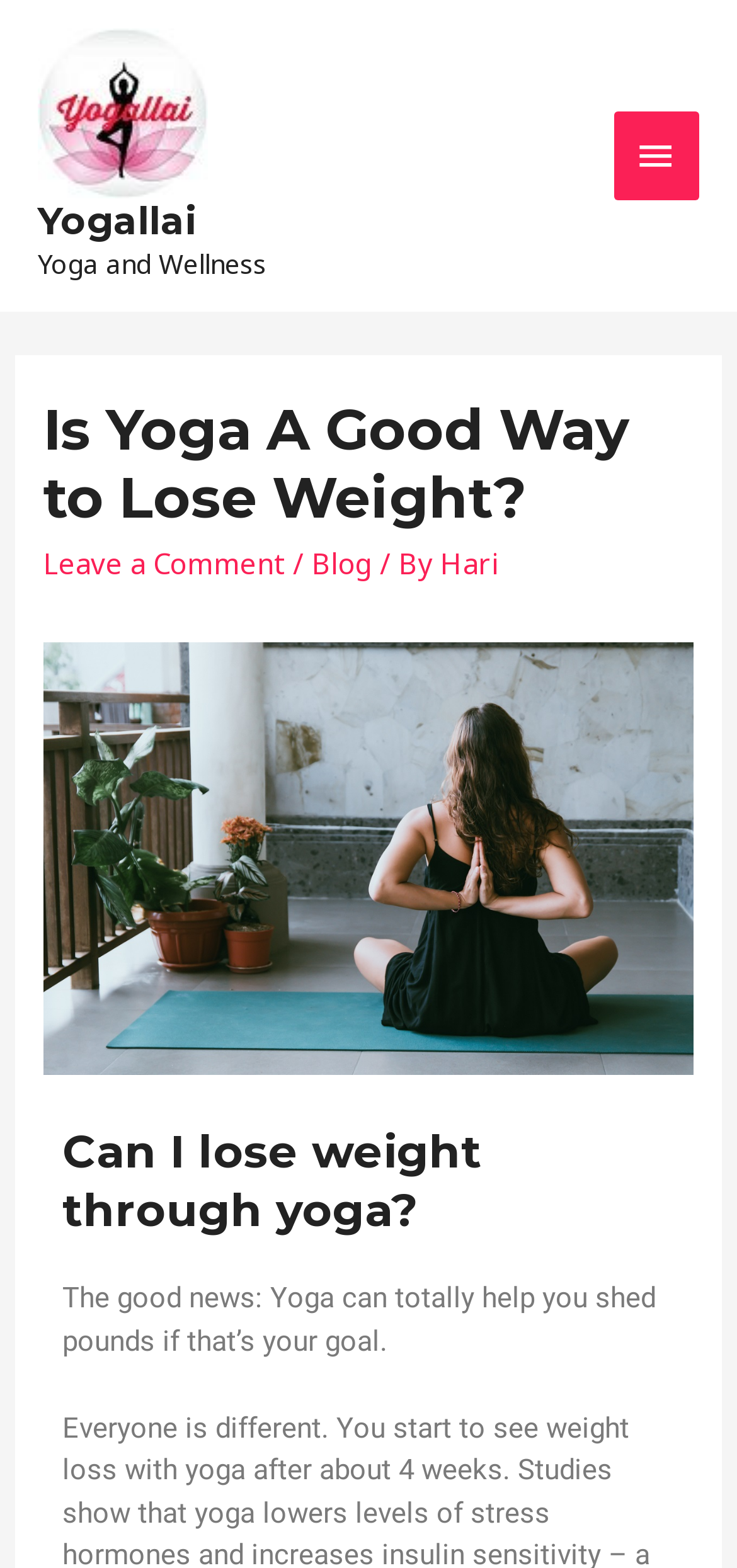What is the name of the website?
Provide a detailed and well-explained answer to the question.

The name of the website can be found at the top left corner of the webpage, where it says 'Yogallai' in a link format.